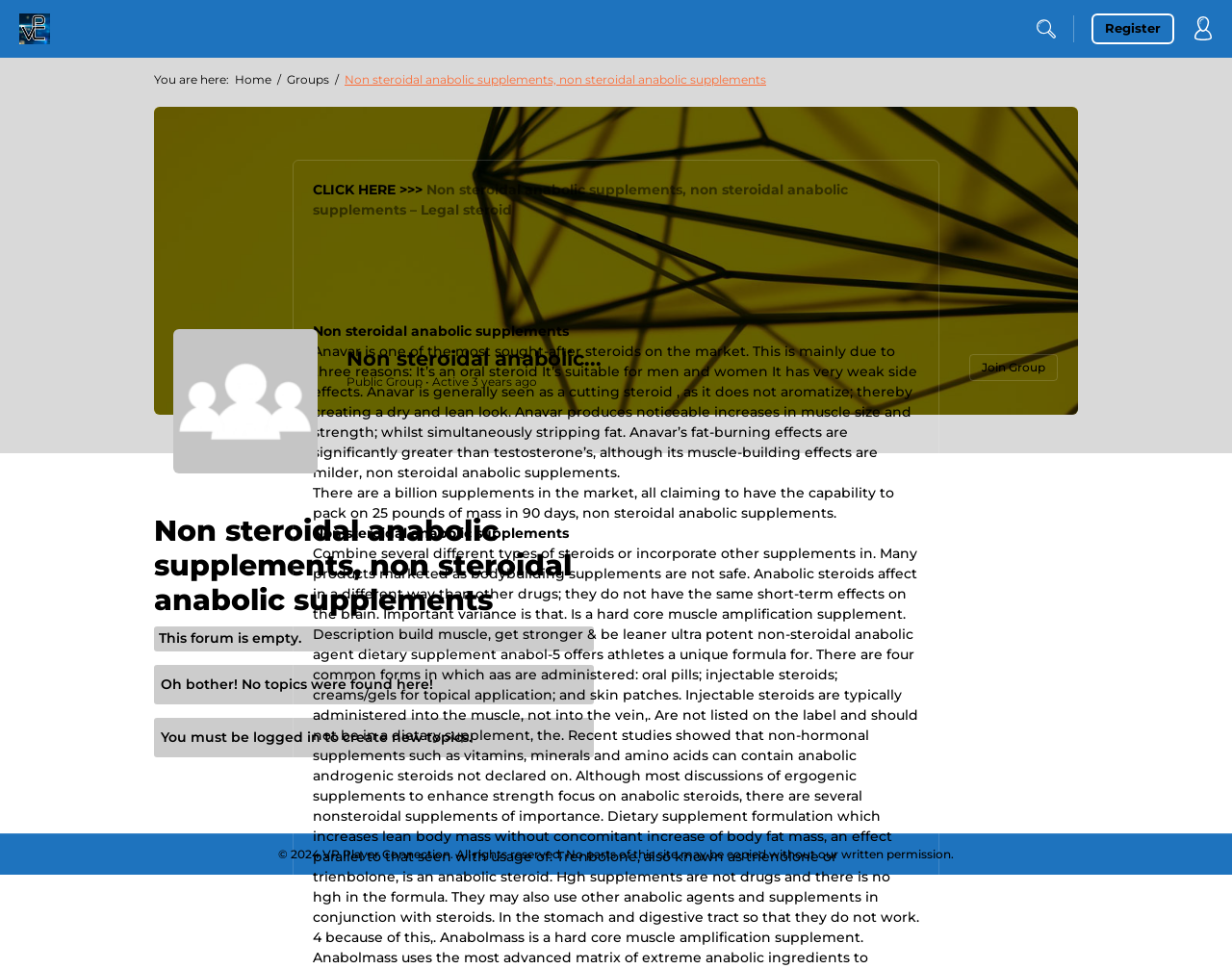What is the name of the steroid mentioned?
Answer the question in a detailed and comprehensive manner.

I found the answer by looking at the static text element that says 'Anavar is one of the most sought-after steroids on the market...'. This suggests that the name of the steroid mentioned is Anavar.